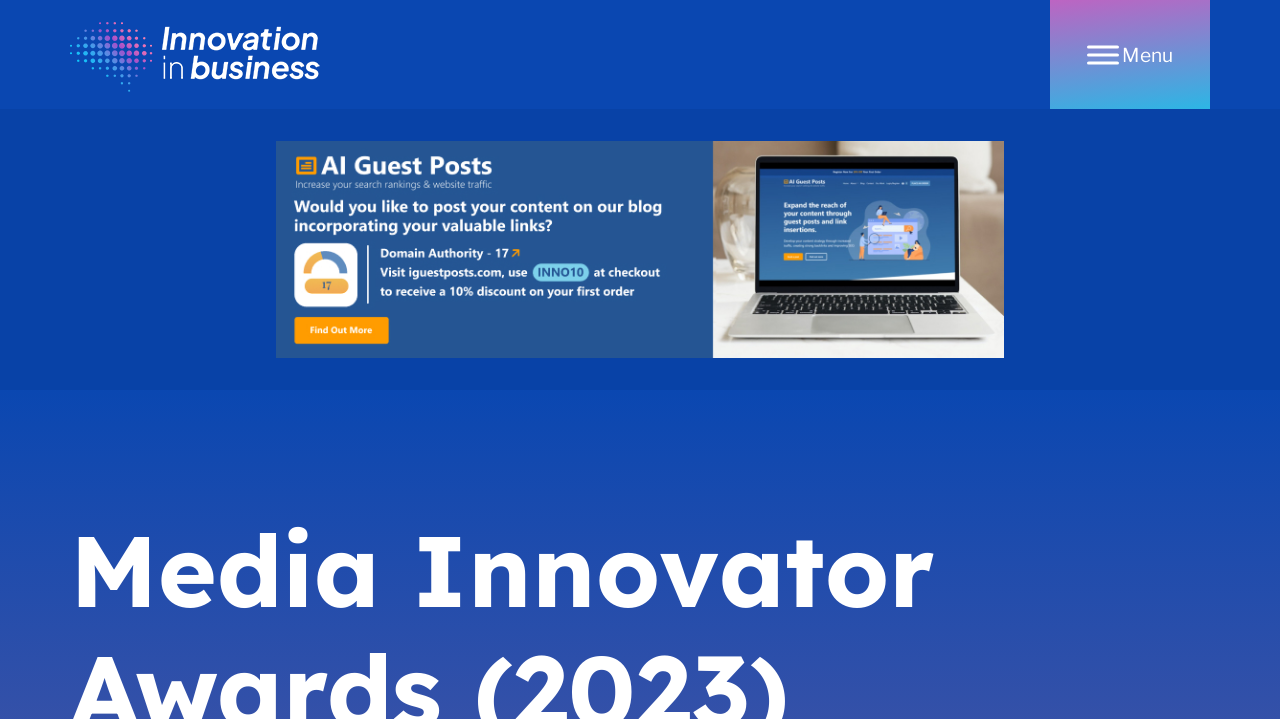Locate the bounding box of the UI element with the following description: "alt="Innovation in Business"".

[0.055, 0.067, 0.258, 0.094]